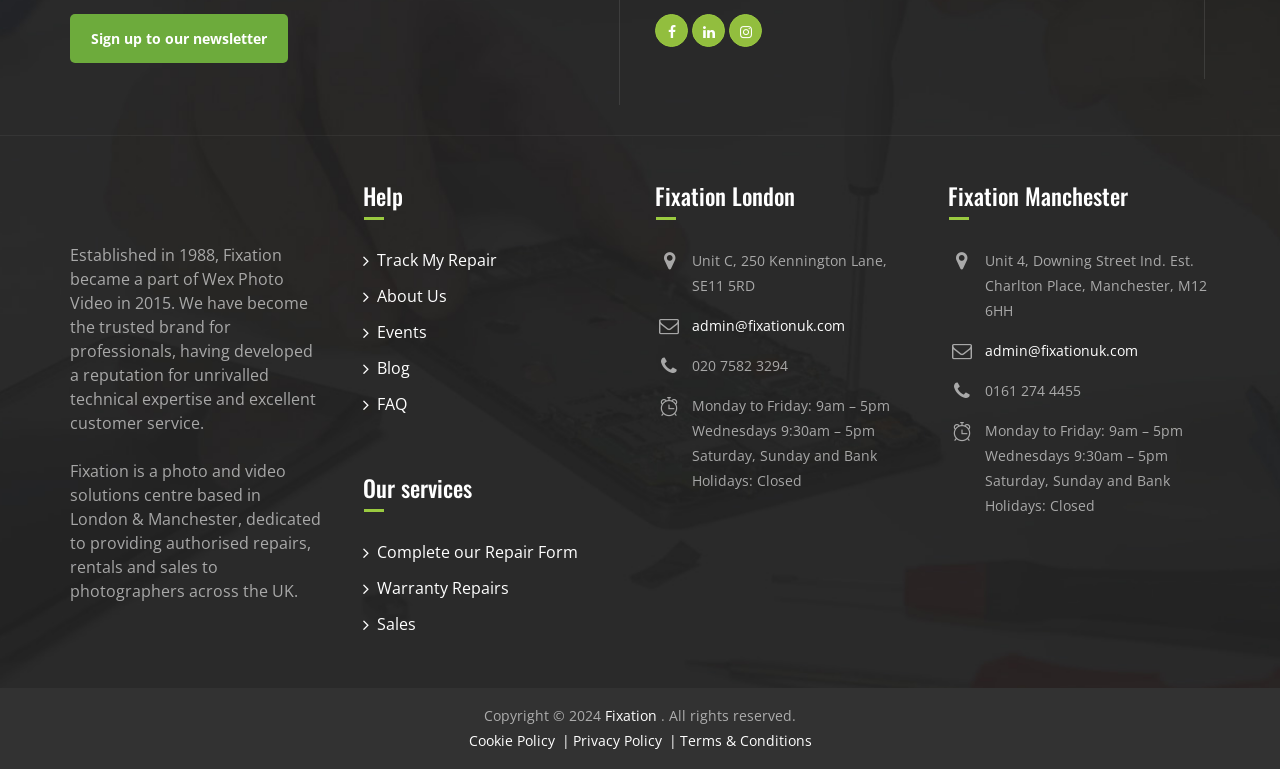Indicate the bounding box coordinates of the clickable region to achieve the following instruction: "View Fixation Manchester address."

[0.769, 0.326, 0.932, 0.351]